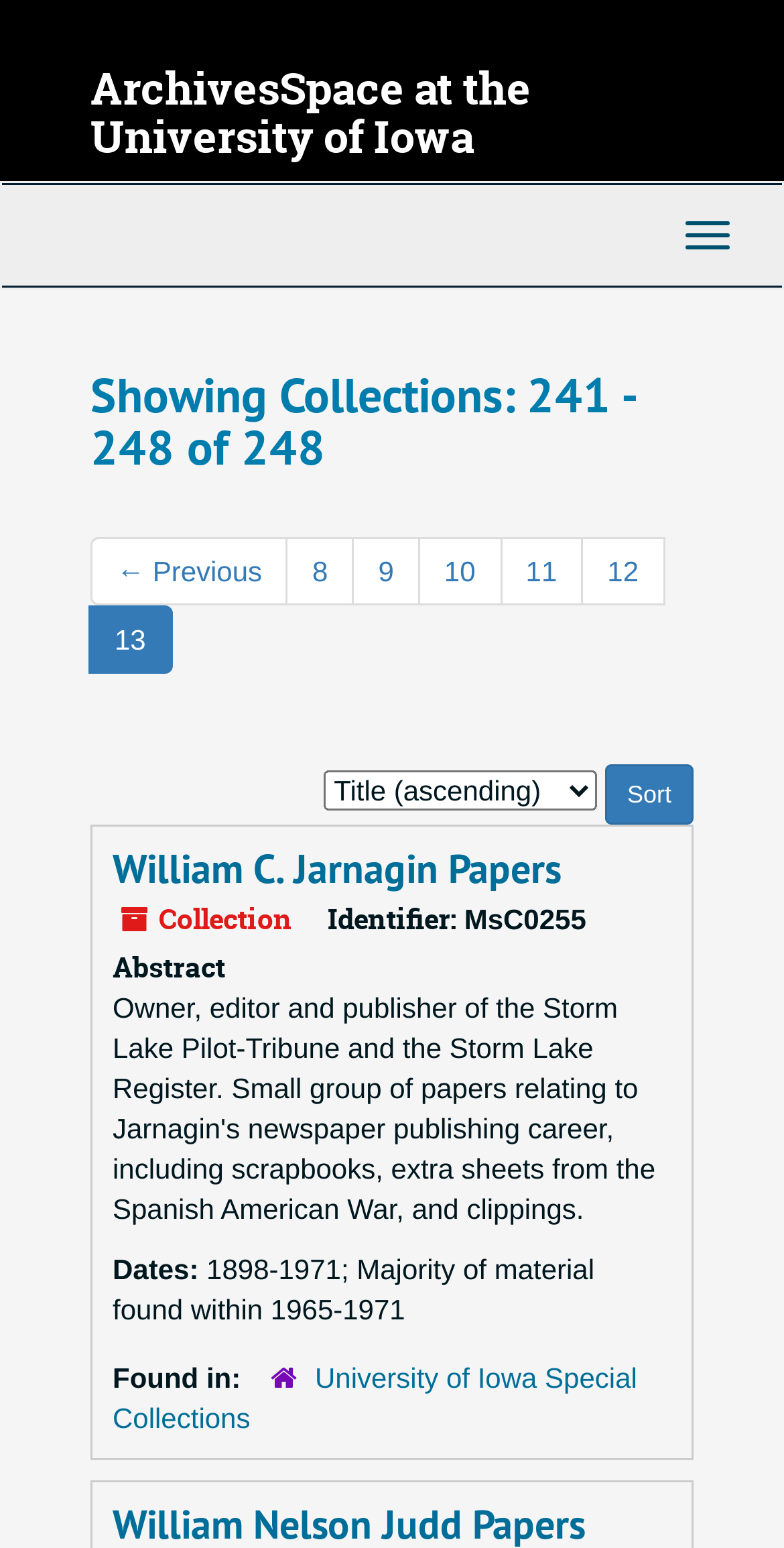Determine and generate the text content of the webpage's headline.

ArchivesSpace at the University of Iowa